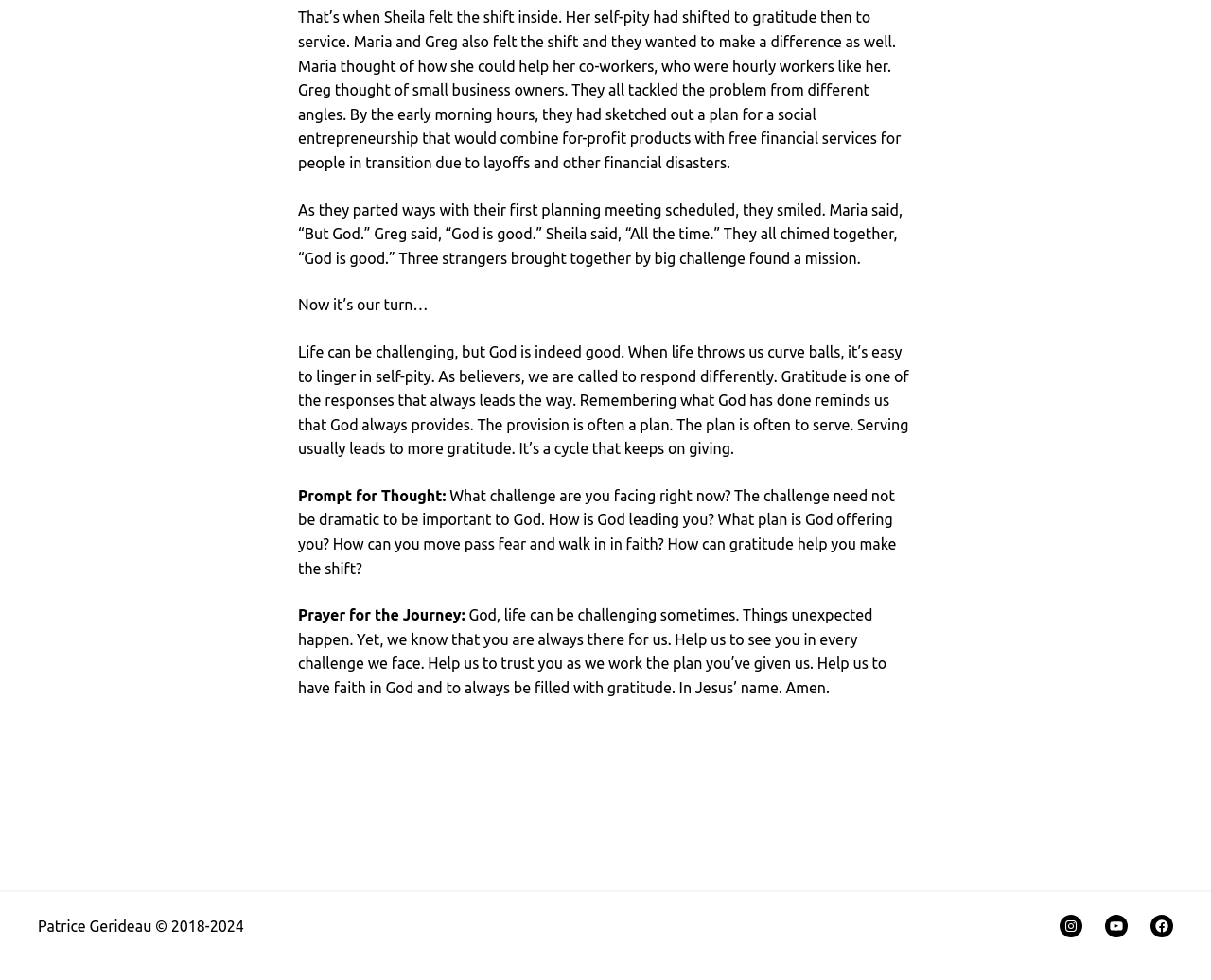Please provide a short answer using a single word or phrase for the question:
What is the purpose of the 'Prompt for Thought' section?

Reflection and self-examination